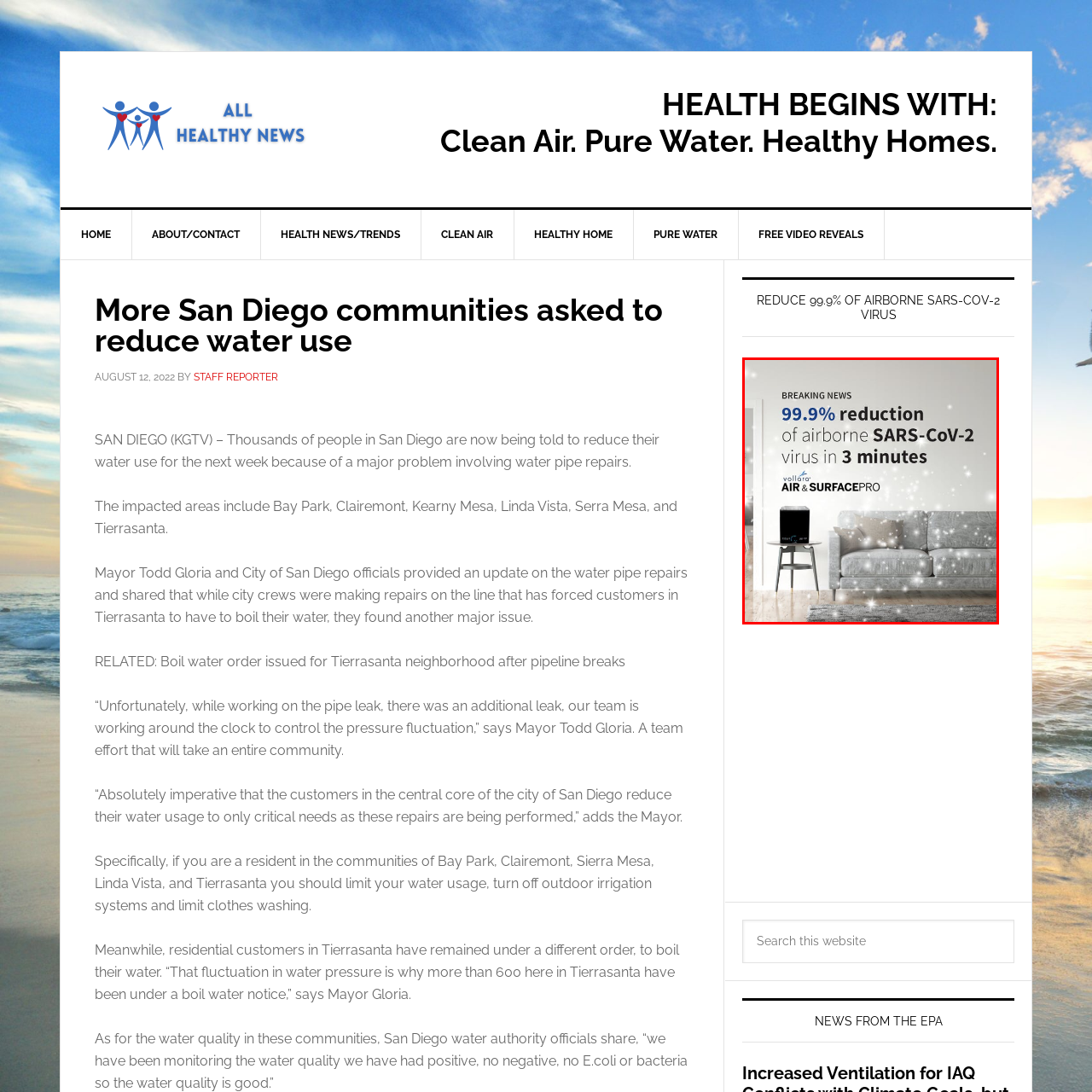What is the purpose of the device?
Refer to the image enclosed in the red bounding box and answer the question thoroughly.

The device aims to enhance indoor air quality and safety, particularly amidst ongoing health concerns, as emphasized in the image.